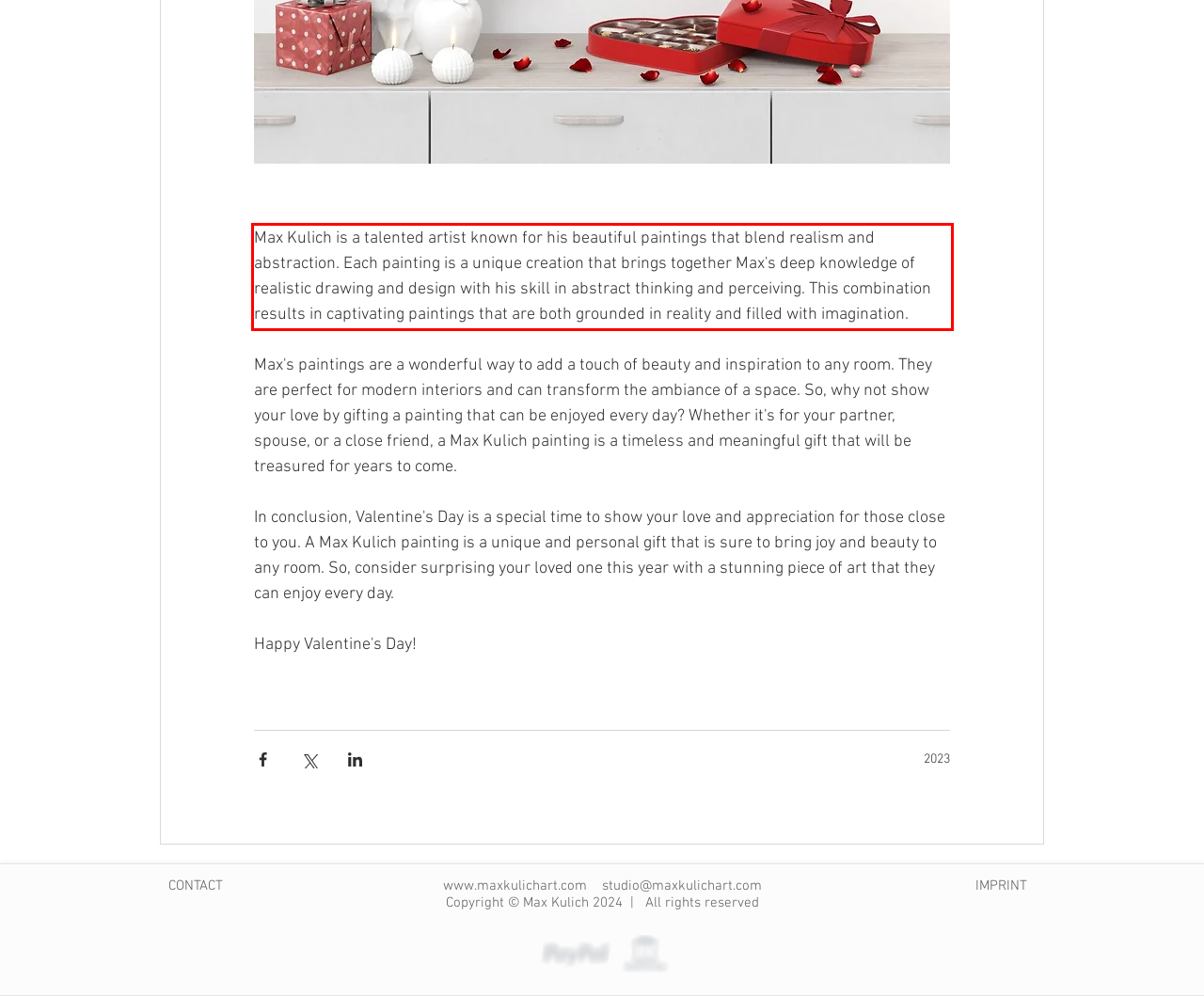You are presented with a screenshot containing a red rectangle. Extract the text found inside this red bounding box.

Max Kulich is a talented artist known for his beautiful paintings that blend realism and abstraction. Each painting is a unique creation that brings together Max's deep knowledge of realistic drawing and design with his skill in abstract thinking and perceiving. This combination results in captivating paintings that are both grounded in reality and filled with imagination.